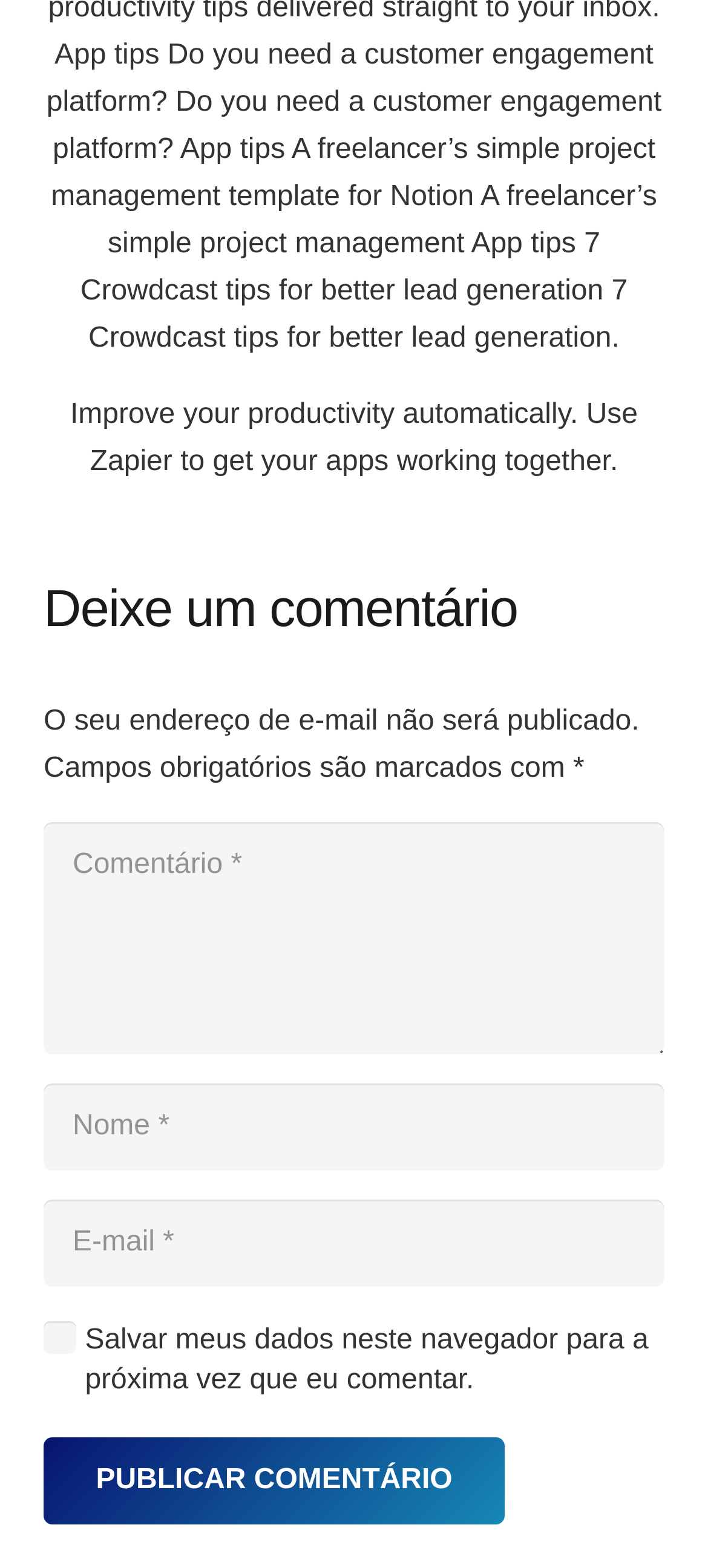What is required to submit a comment?
Give a single word or phrase as your answer by examining the image.

Name, email, and comment